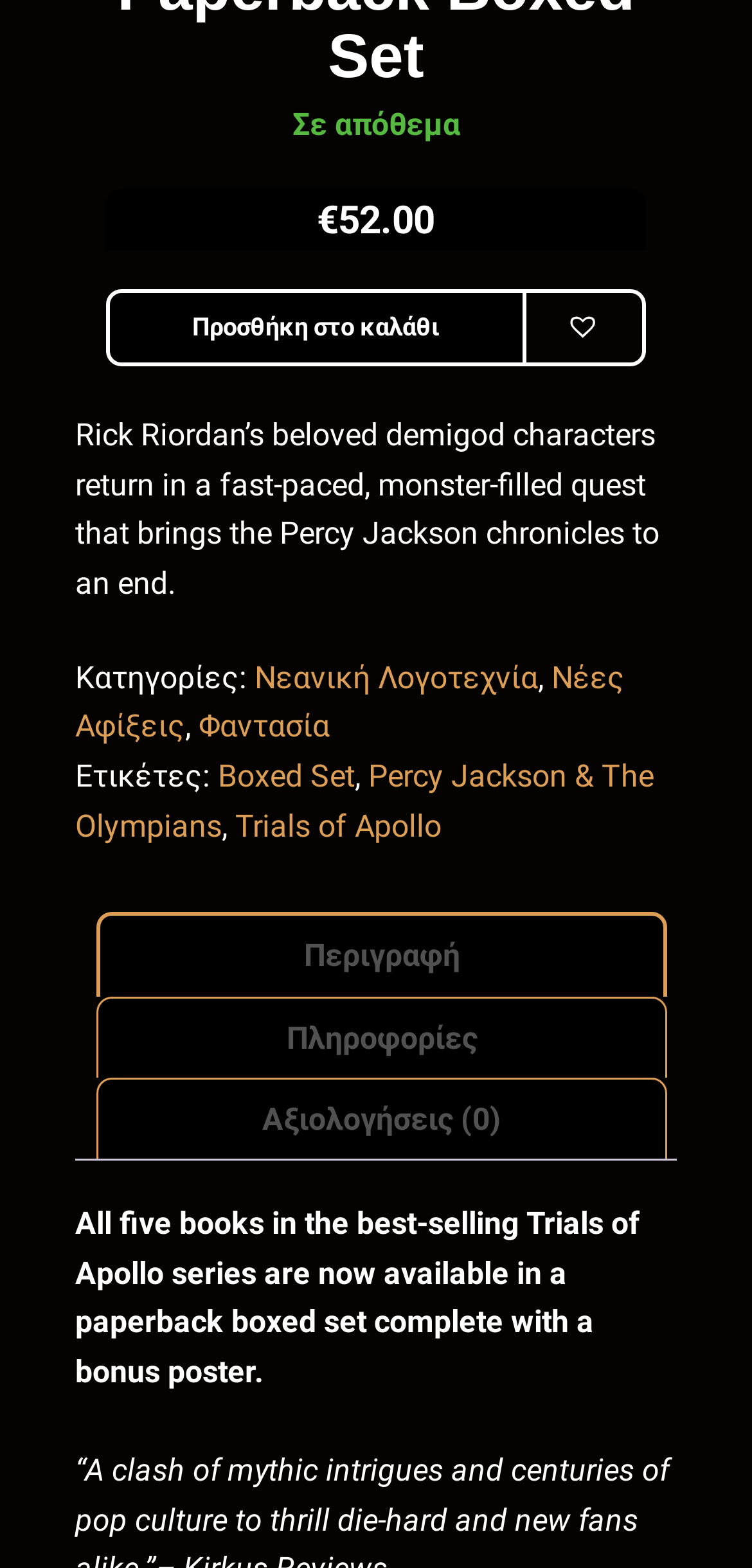Please identify the bounding box coordinates of the element I should click to complete this instruction: 'View additional information'. The coordinates should be given as four float numbers between 0 and 1, like this: [left, top, right, bottom].

[0.128, 0.635, 0.887, 0.688]